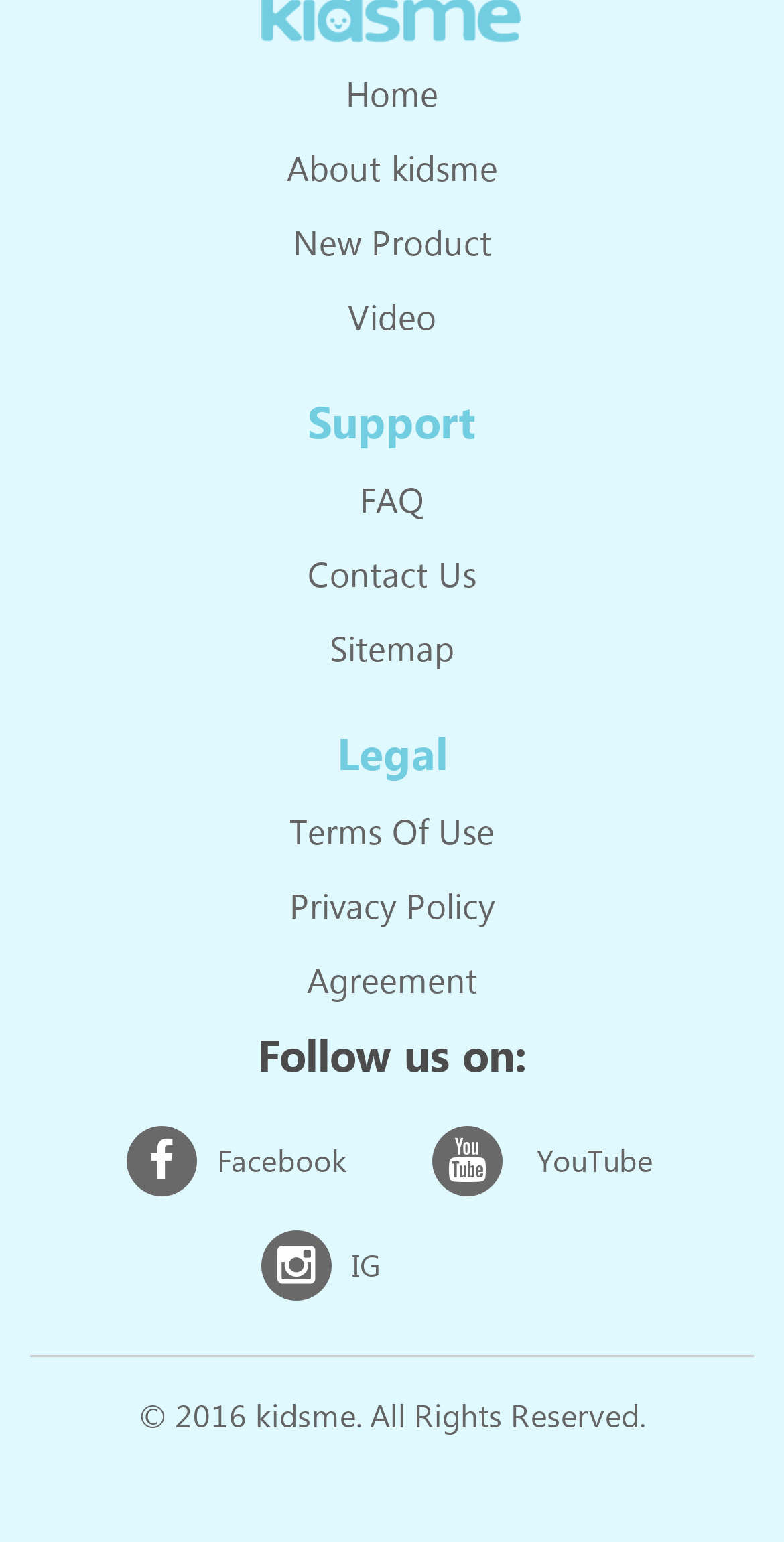Locate the UI element described as follows: "Sitemap". Return the bounding box coordinates as four float numbers between 0 and 1 in the order [left, top, right, bottom].

[0.421, 0.408, 0.579, 0.437]